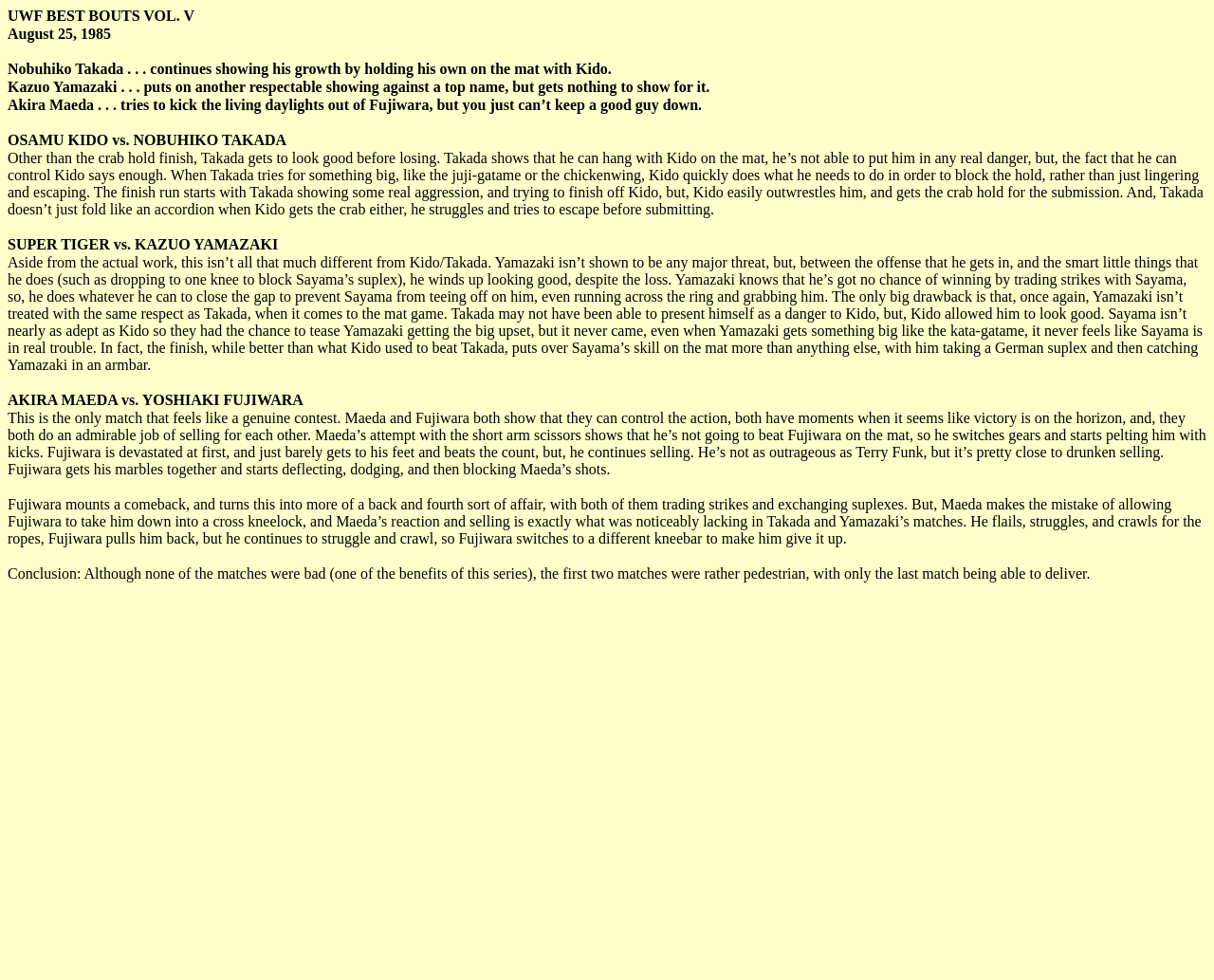Respond to the question below with a concise word or phrase:
How many matches are described on this webpage?

3